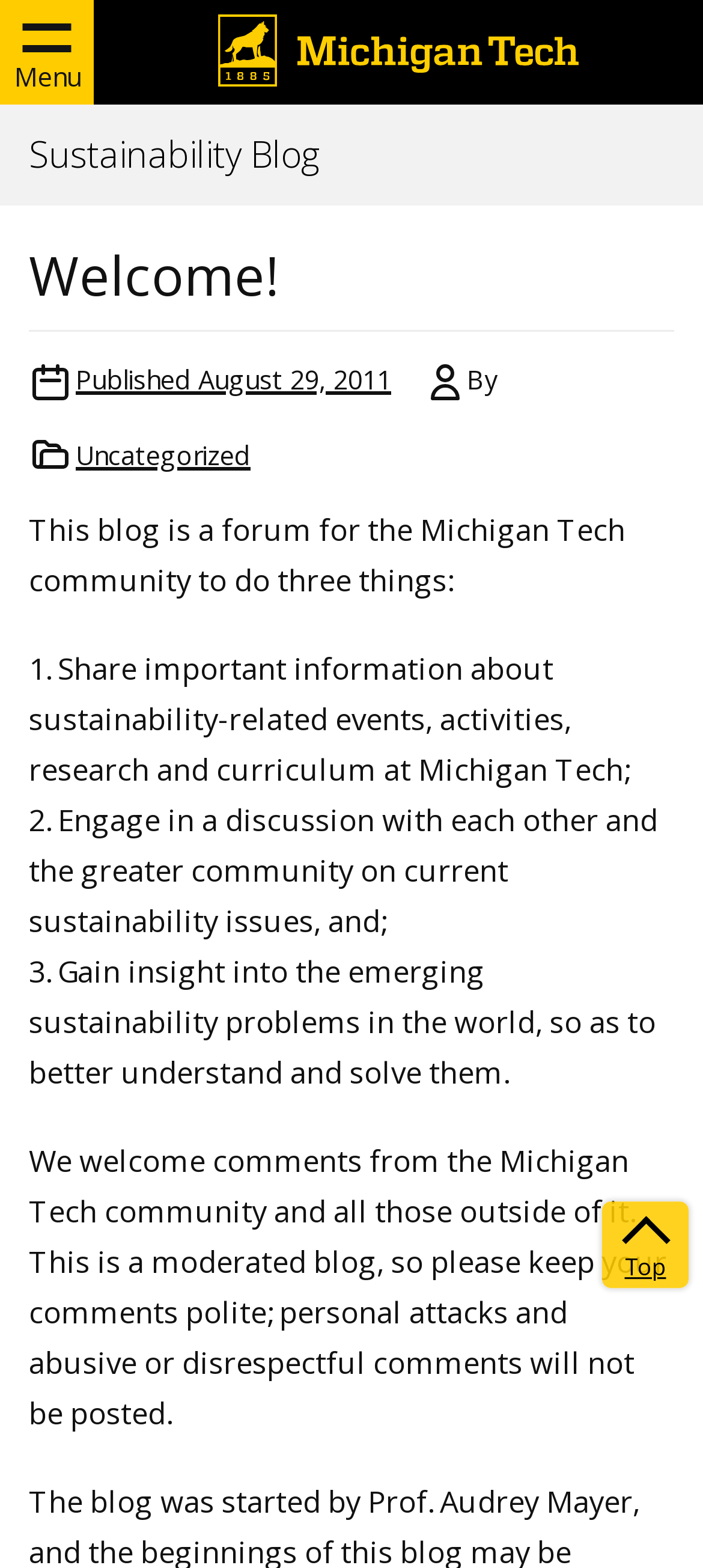What is the position of the 'Top' link?
Refer to the screenshot and answer in one word or phrase.

Bottom right